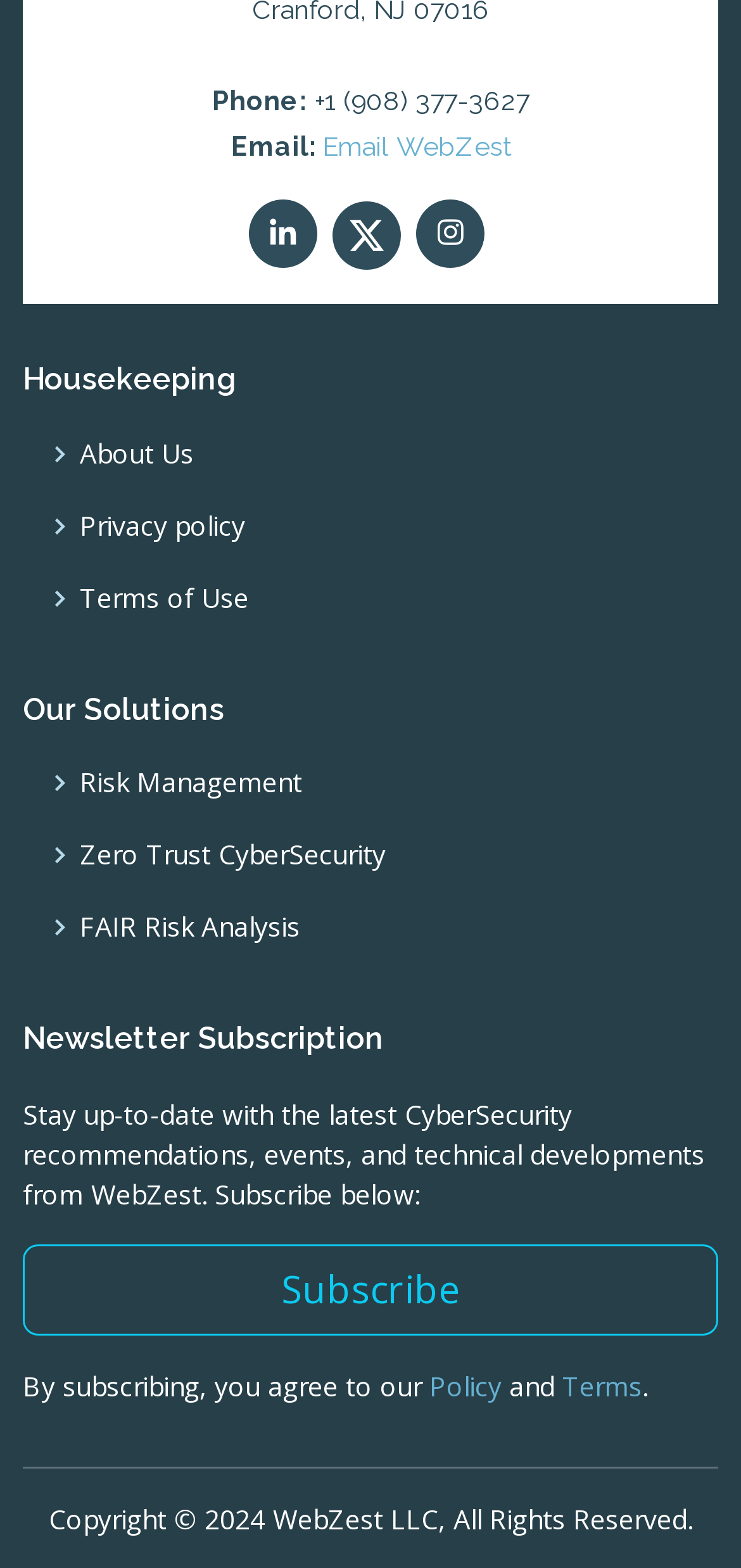What is the copyright year of WebZest LLC?
Use the screenshot to answer the question with a single word or phrase.

2024